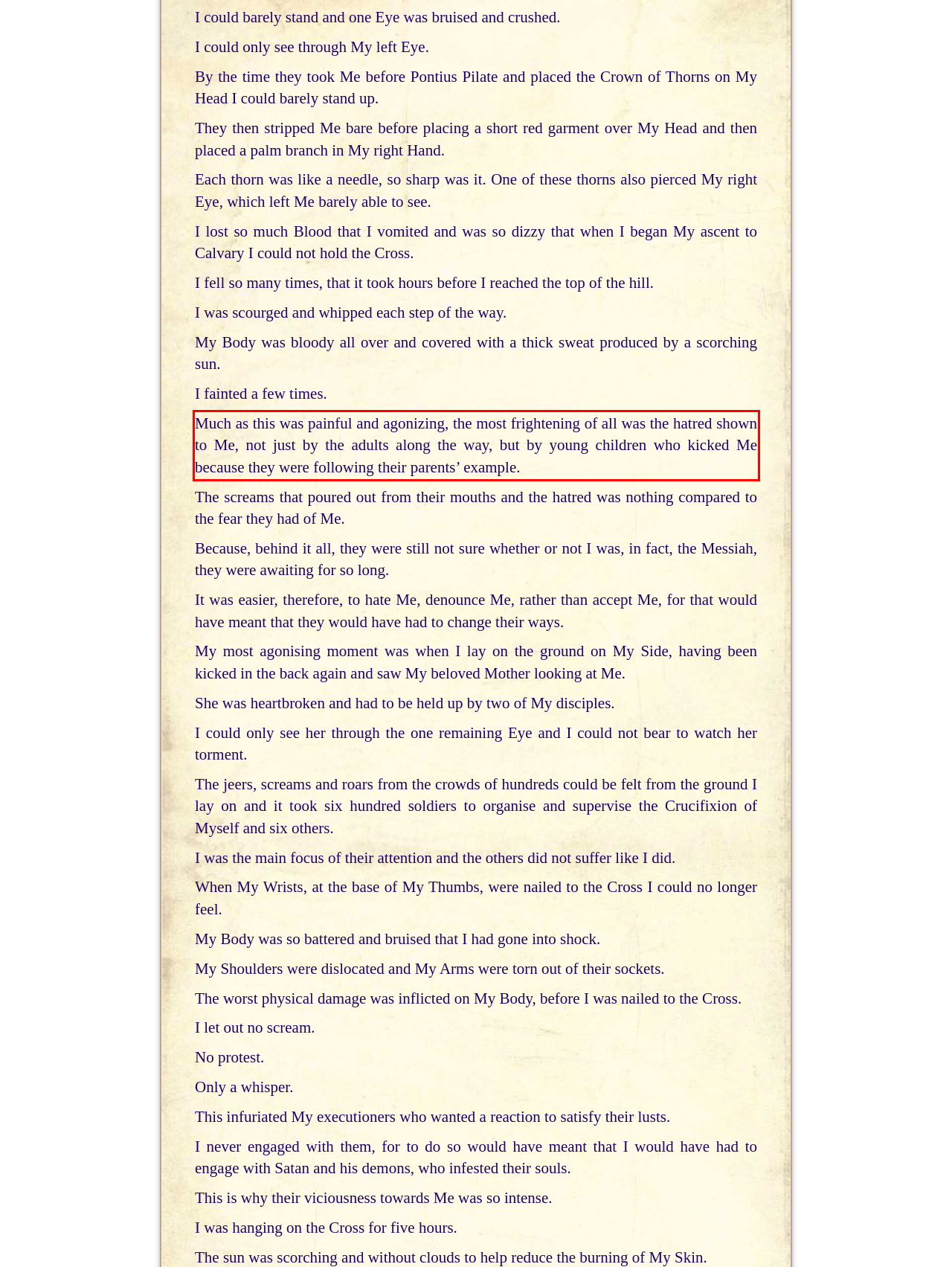Please identify and extract the text from the UI element that is surrounded by a red bounding box in the provided webpage screenshot.

Much as this was painful and agonizing, the most frightening of all was the hatred shown to Me, not just by the adults along the way, but by young children who kicked Me because they were following their parents’ example.